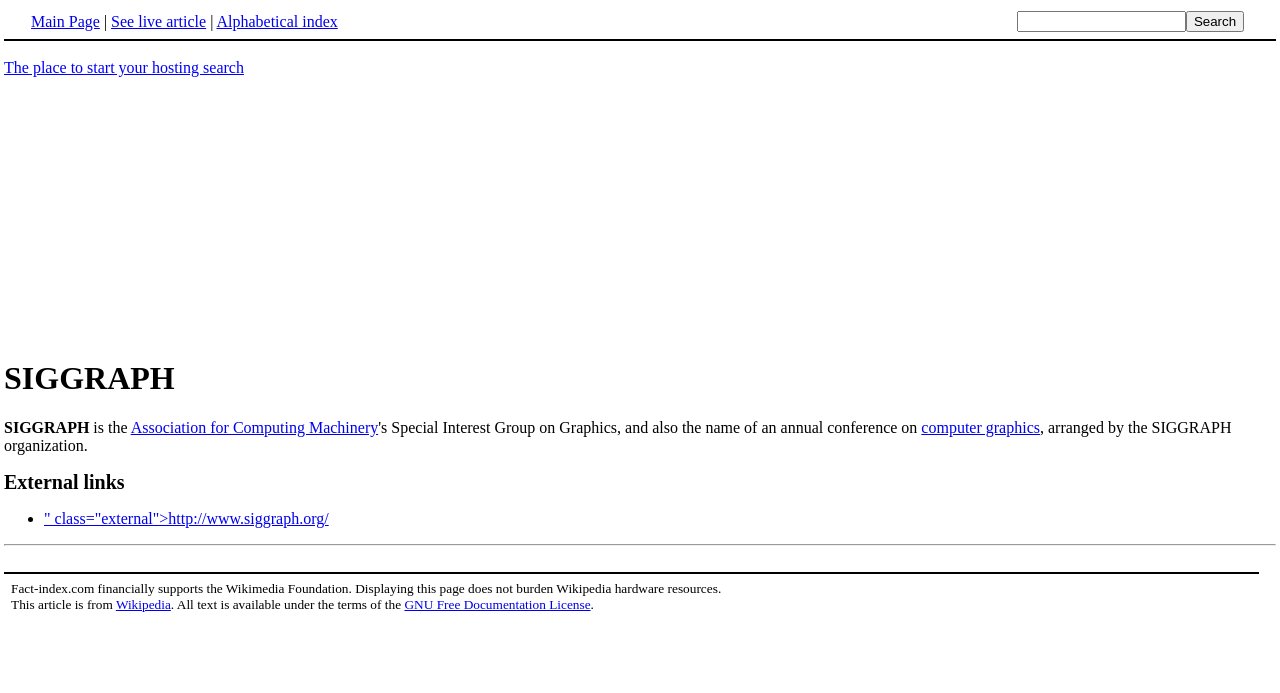Show the bounding box coordinates of the region that should be clicked to follow the instruction: "Go to Main Page."

[0.024, 0.018, 0.078, 0.043]